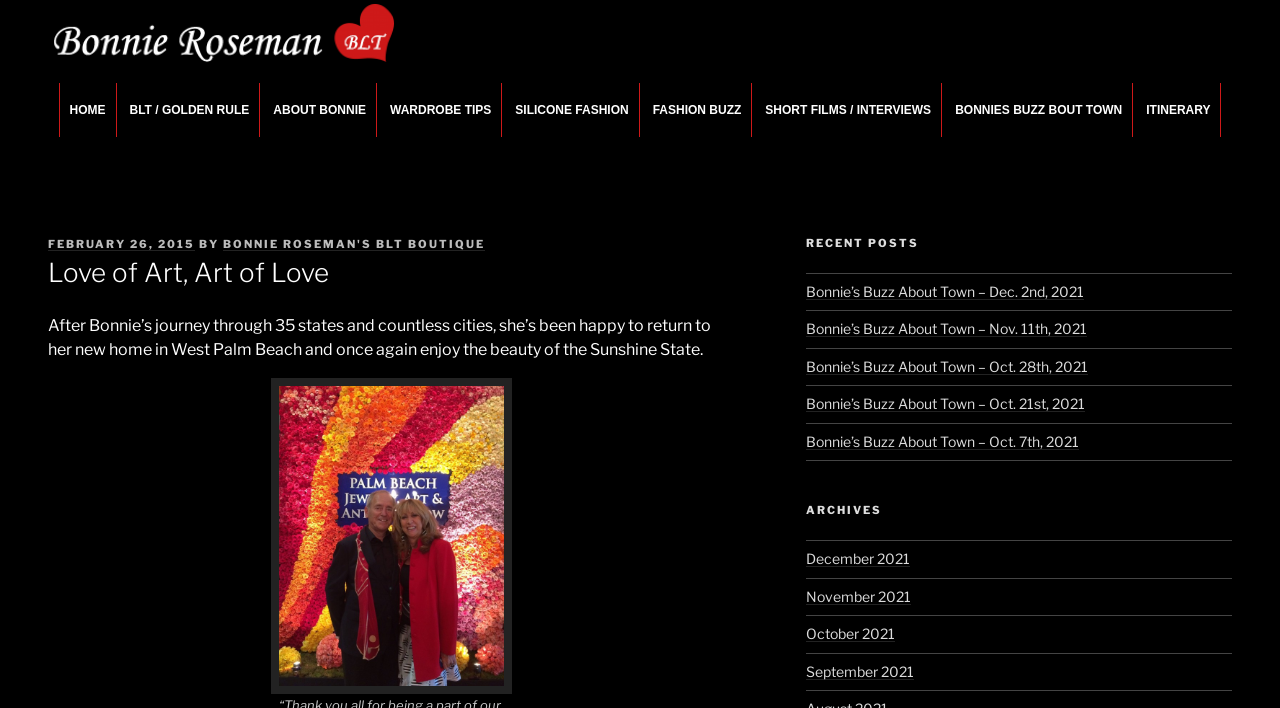Provide the bounding box coordinates of the HTML element this sentence describes: "SHORT FILMS / INTERVIEWS". The bounding box coordinates consist of four float numbers between 0 and 1, i.e., [left, top, right, bottom].

[0.59, 0.117, 0.735, 0.194]